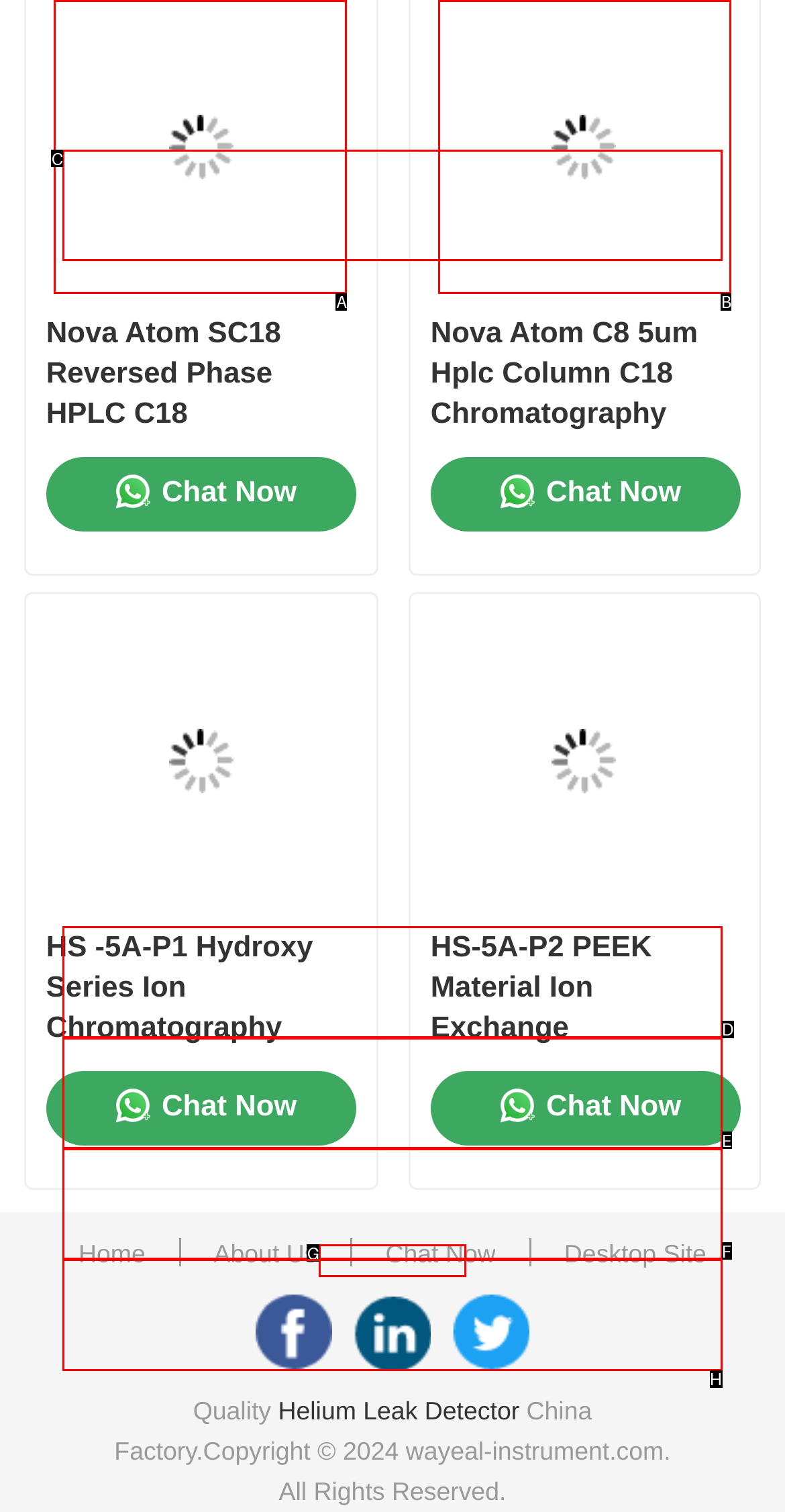Given the description: Vacuum Leak Detection System, select the HTML element that best matches it. Reply with the letter of your chosen option.

E